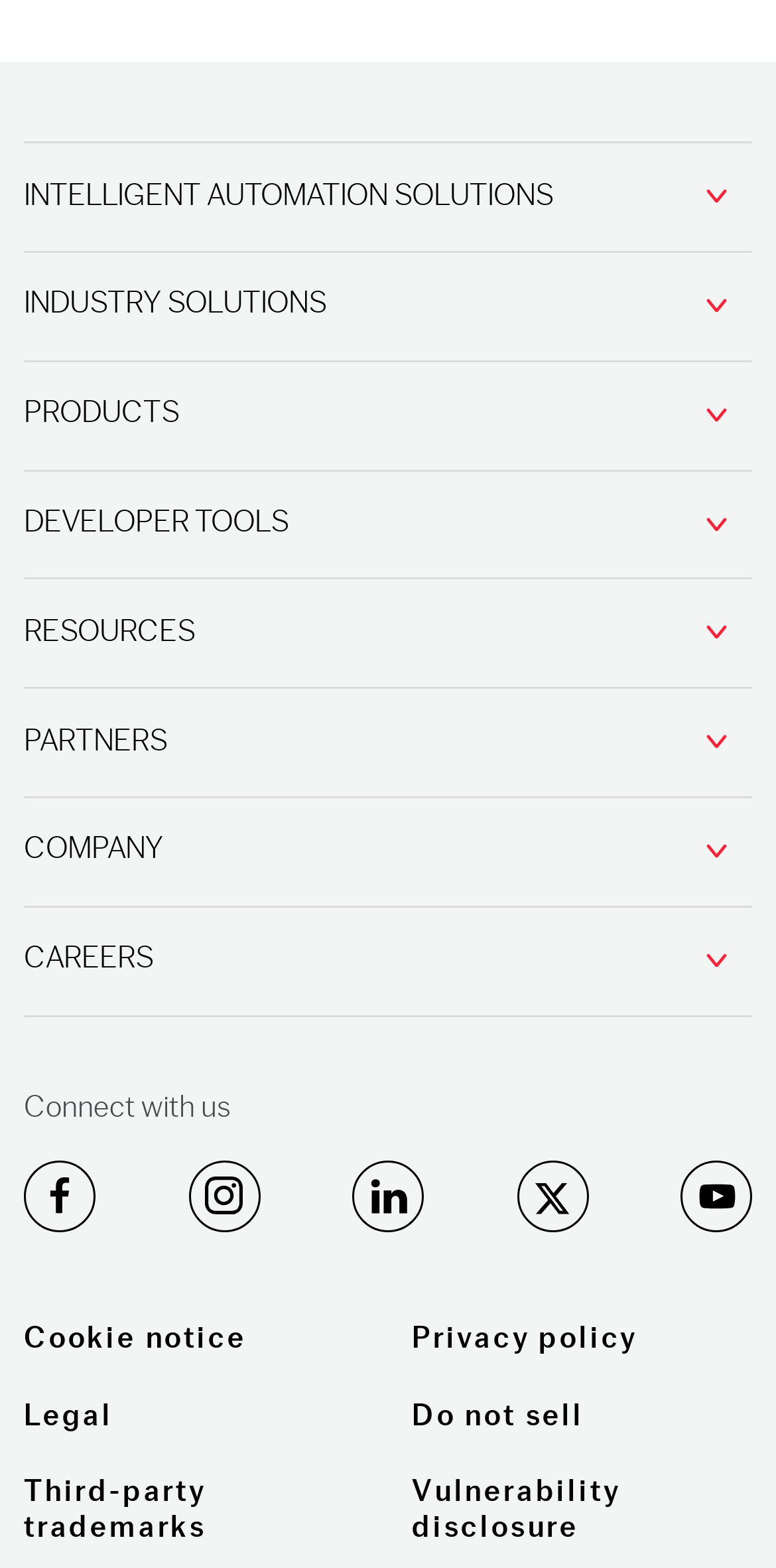What is the last resource listed?
Look at the image and answer the question with a single word or phrase.

ABBYY University